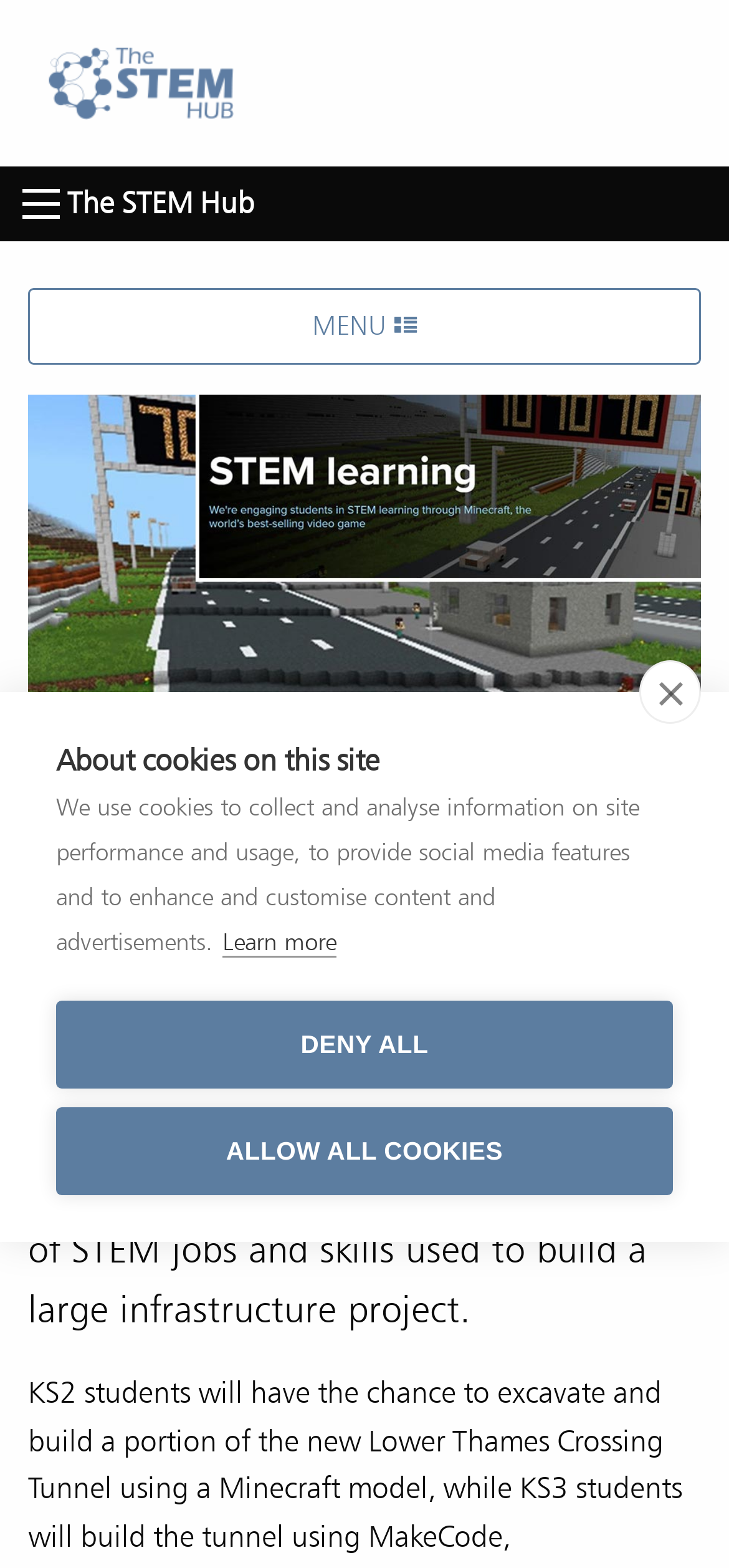Extract the bounding box coordinates for the HTML element that matches this description: "parent_node: The STEM Hub". The coordinates should be four float numbers between 0 and 1, i.e., [left, top, right, bottom].

[0.031, 0.12, 0.082, 0.139]